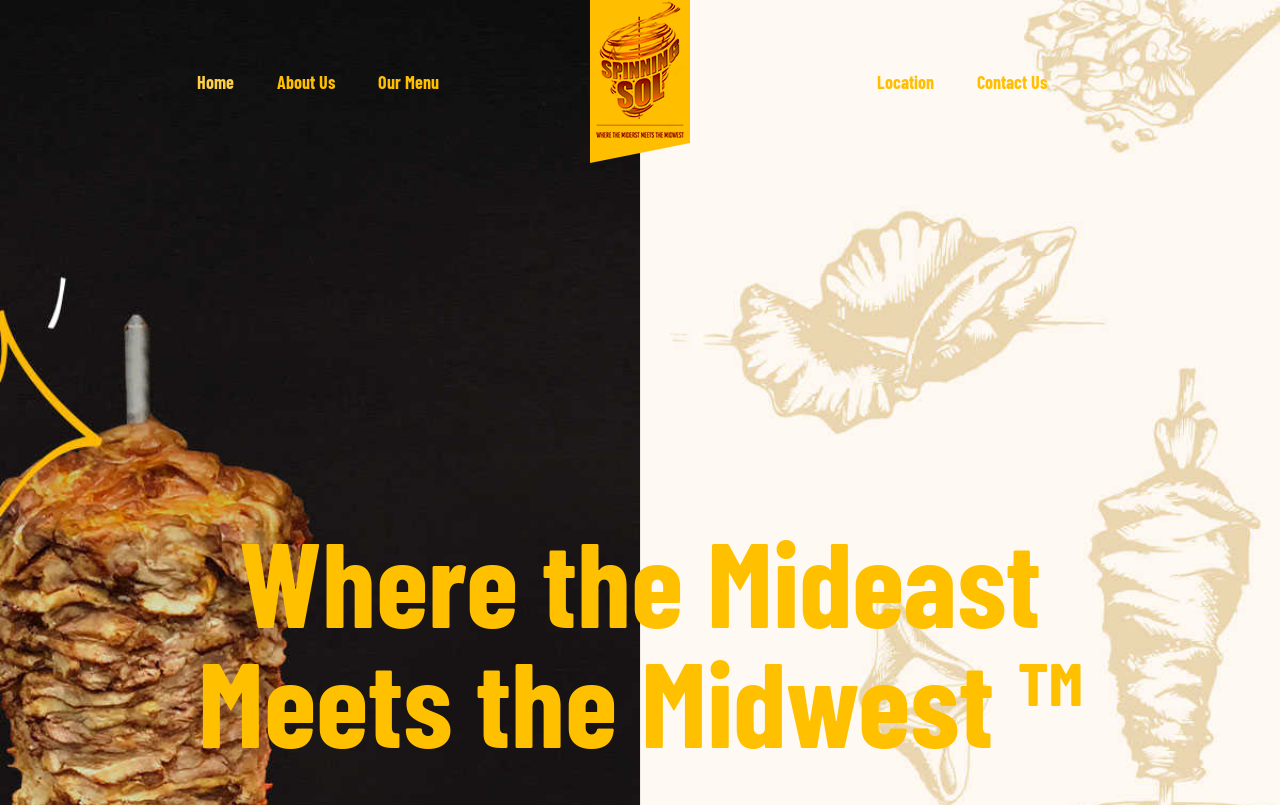Return the bounding box coordinates of the UI element that corresponds to this description: "Legal Pages". The coordinates must be given as four float numbers in the range of 0 and 1, [left, top, right, bottom].

None